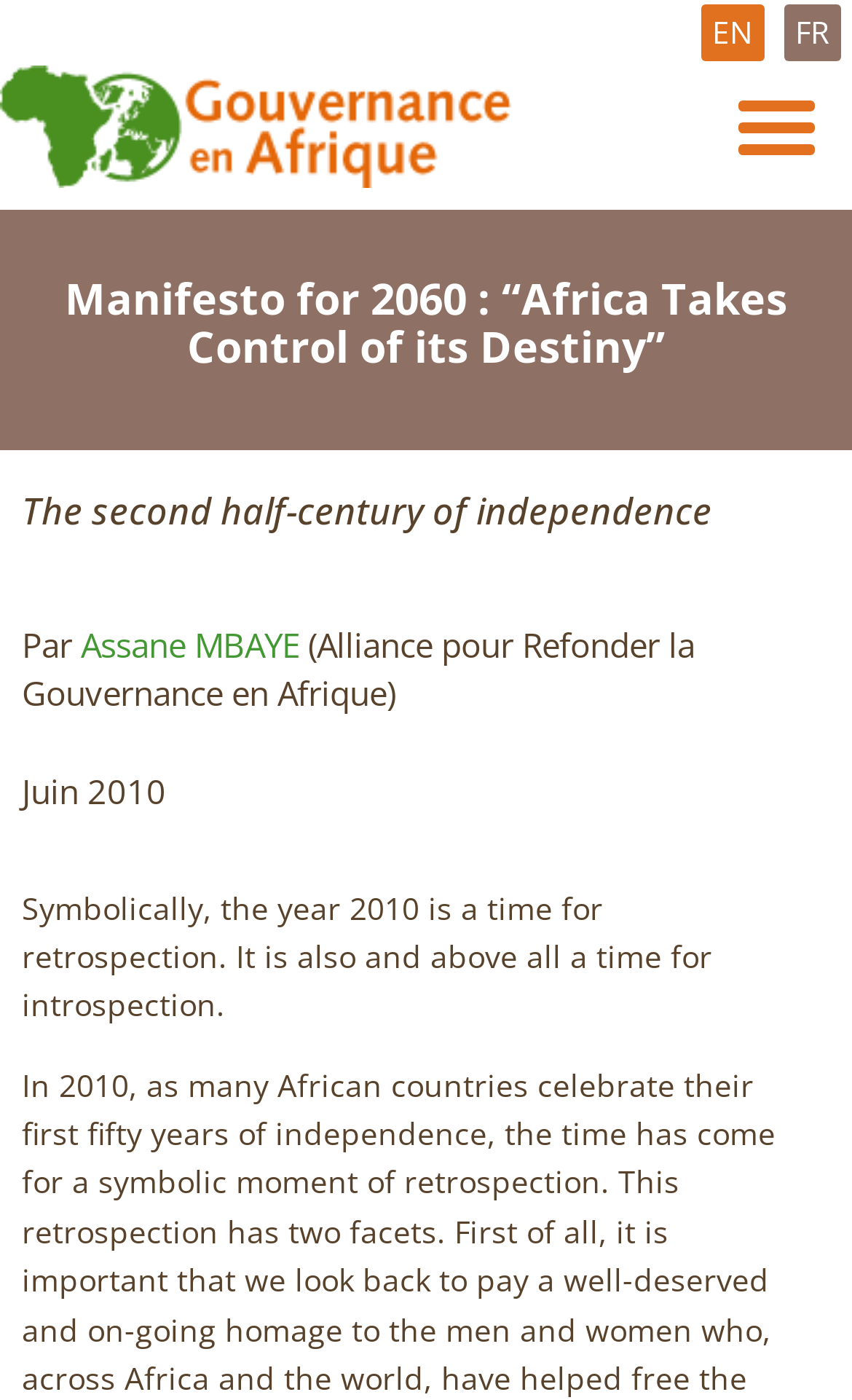Calculate the bounding box coordinates of the UI element given the description: "EN".

[0.823, 0.003, 0.897, 0.044]